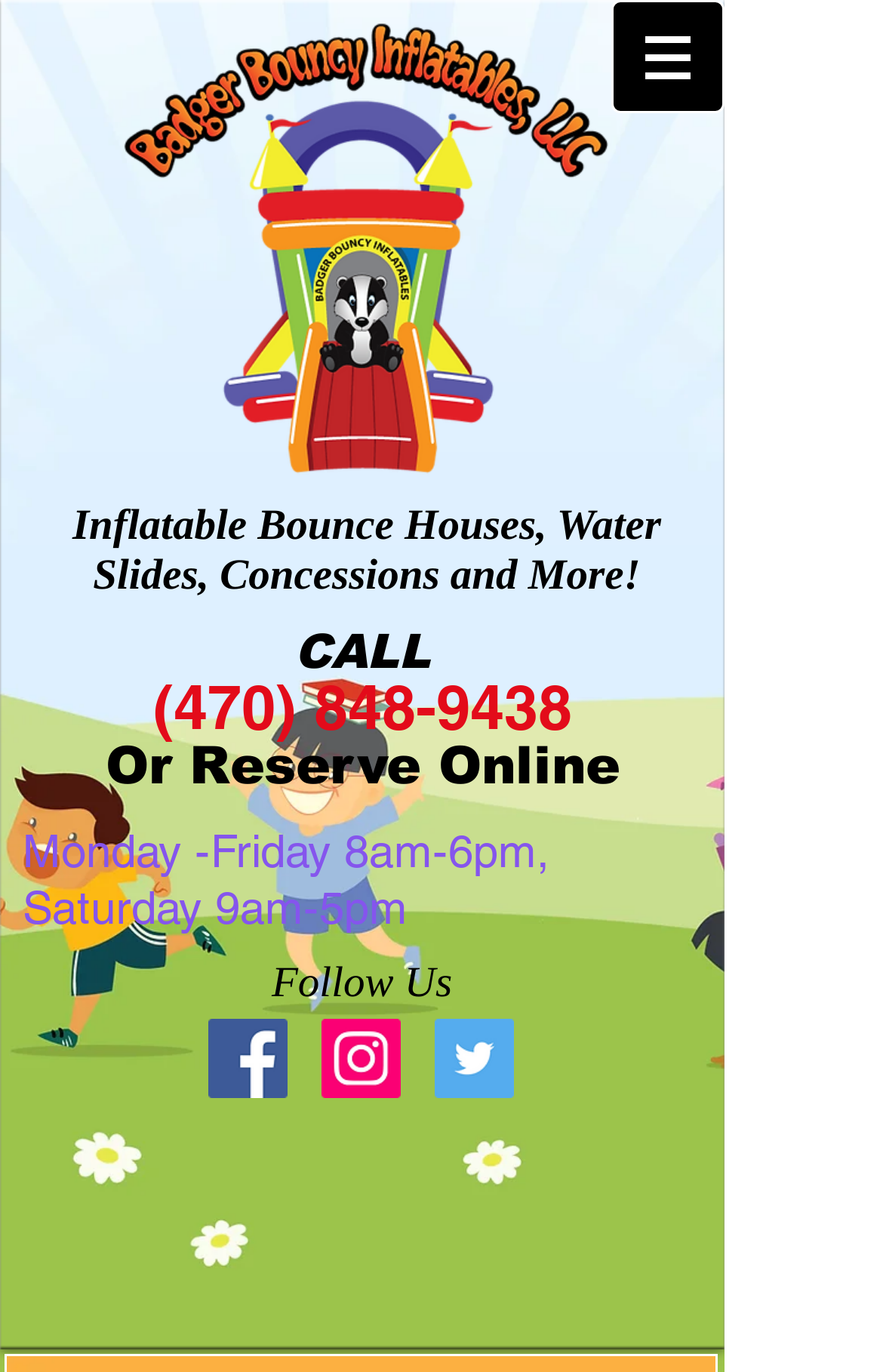Find the bounding box coordinates for the element described here: "aria-label="Instagram Social Icon"".

[0.364, 0.743, 0.454, 0.8]